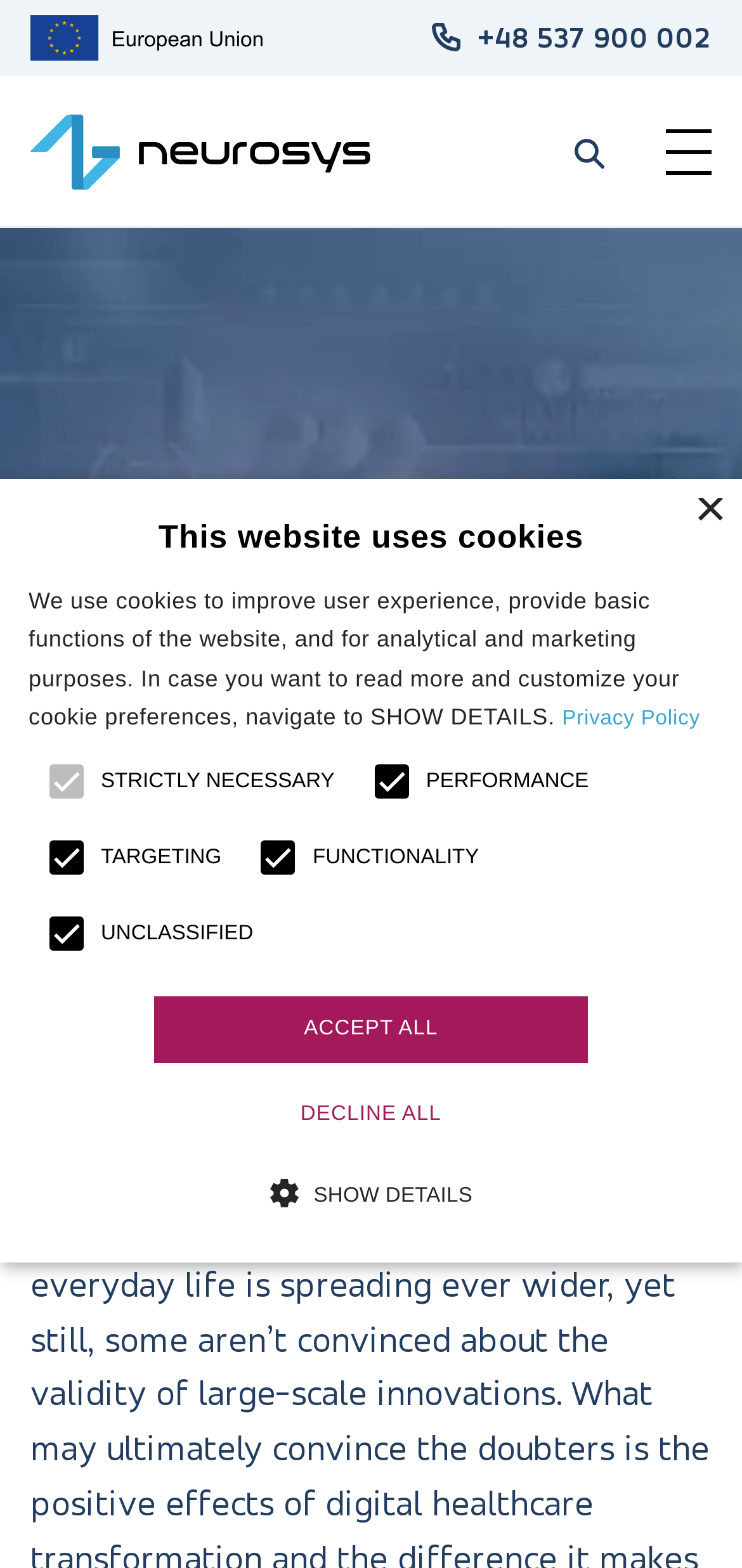Find the bounding box coordinates for the HTML element specified by: "Igor Studenkov".

None